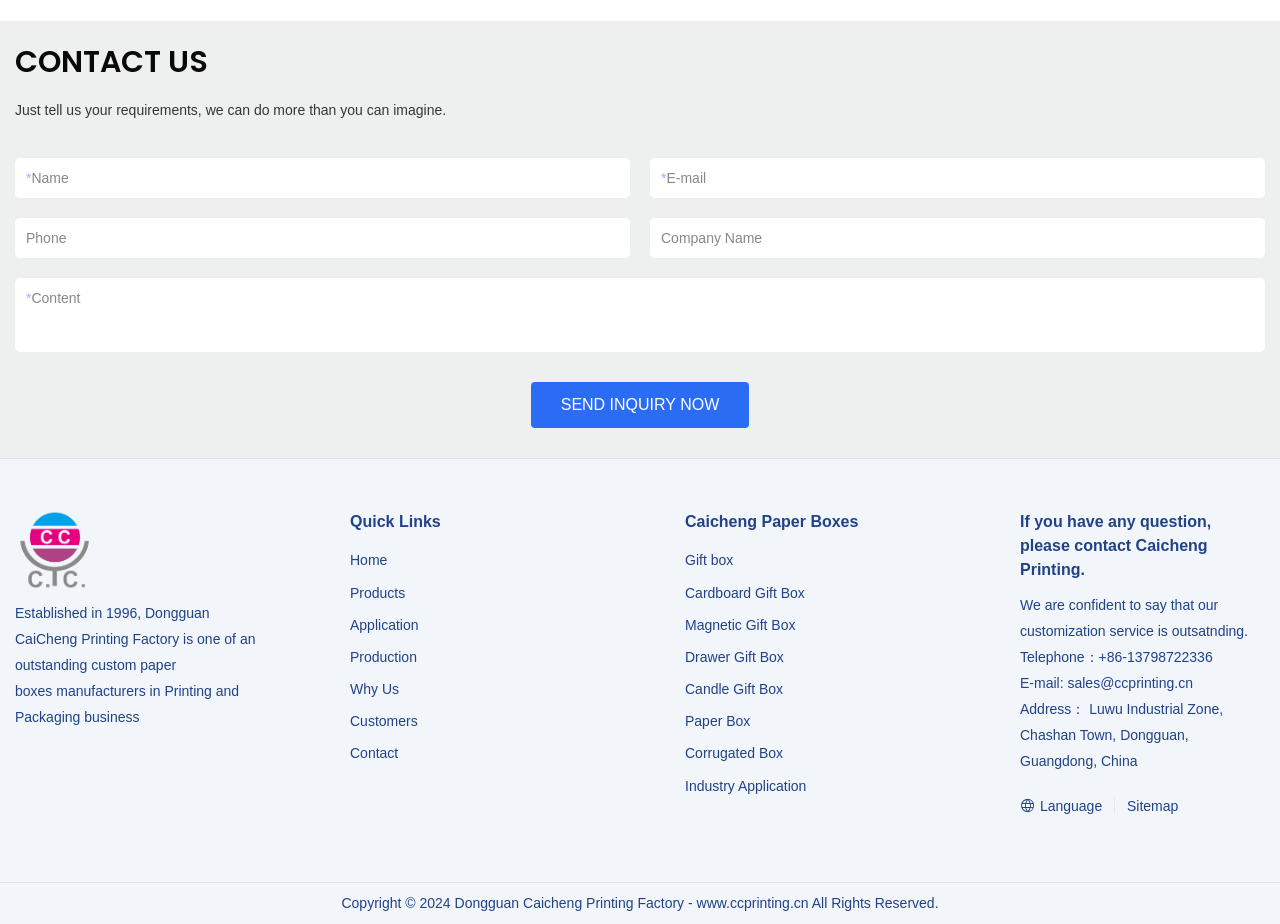What is the company's name?
Answer with a single word or short phrase according to what you see in the image.

Dongguan Caicheng Printing Factory